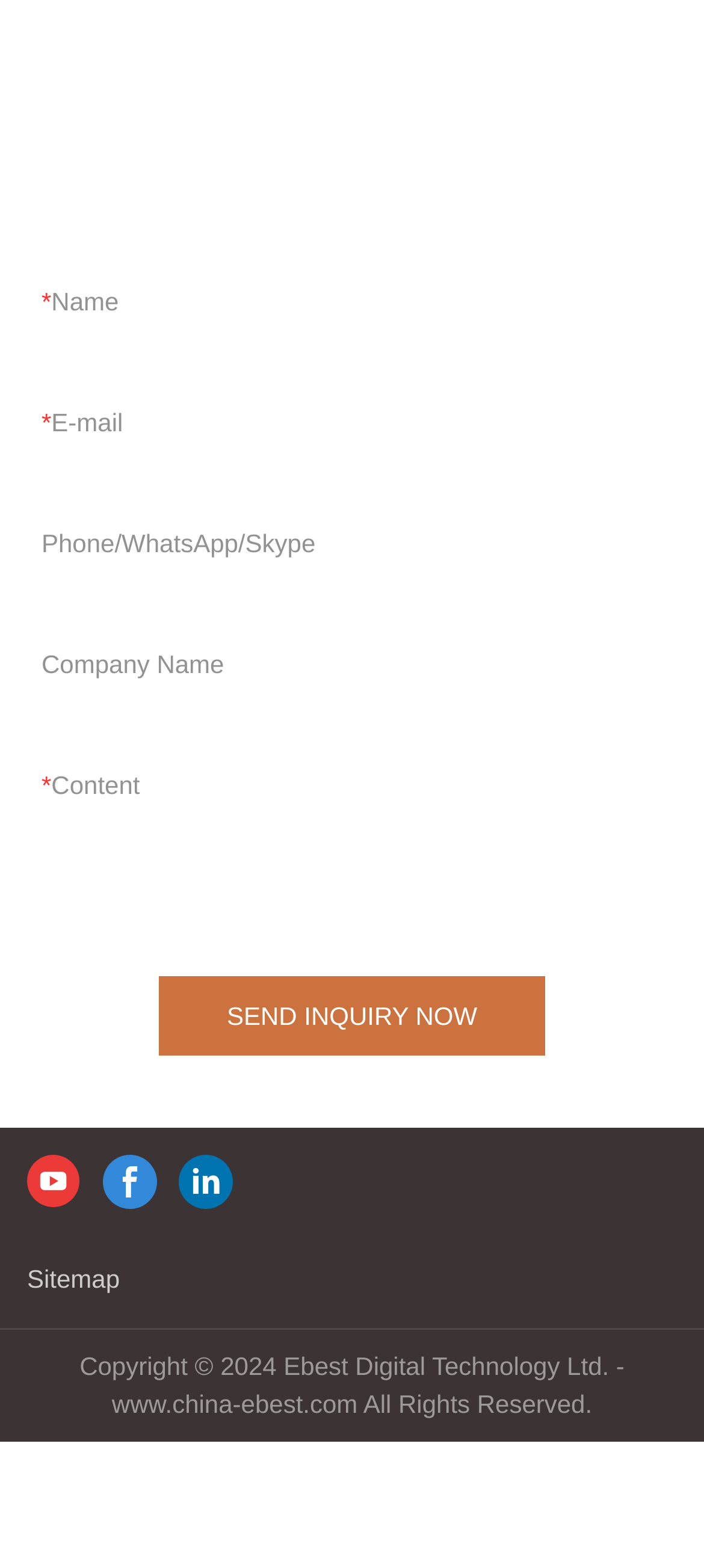Please provide a one-word or short phrase answer to the question:
Is the phone number field required?

No